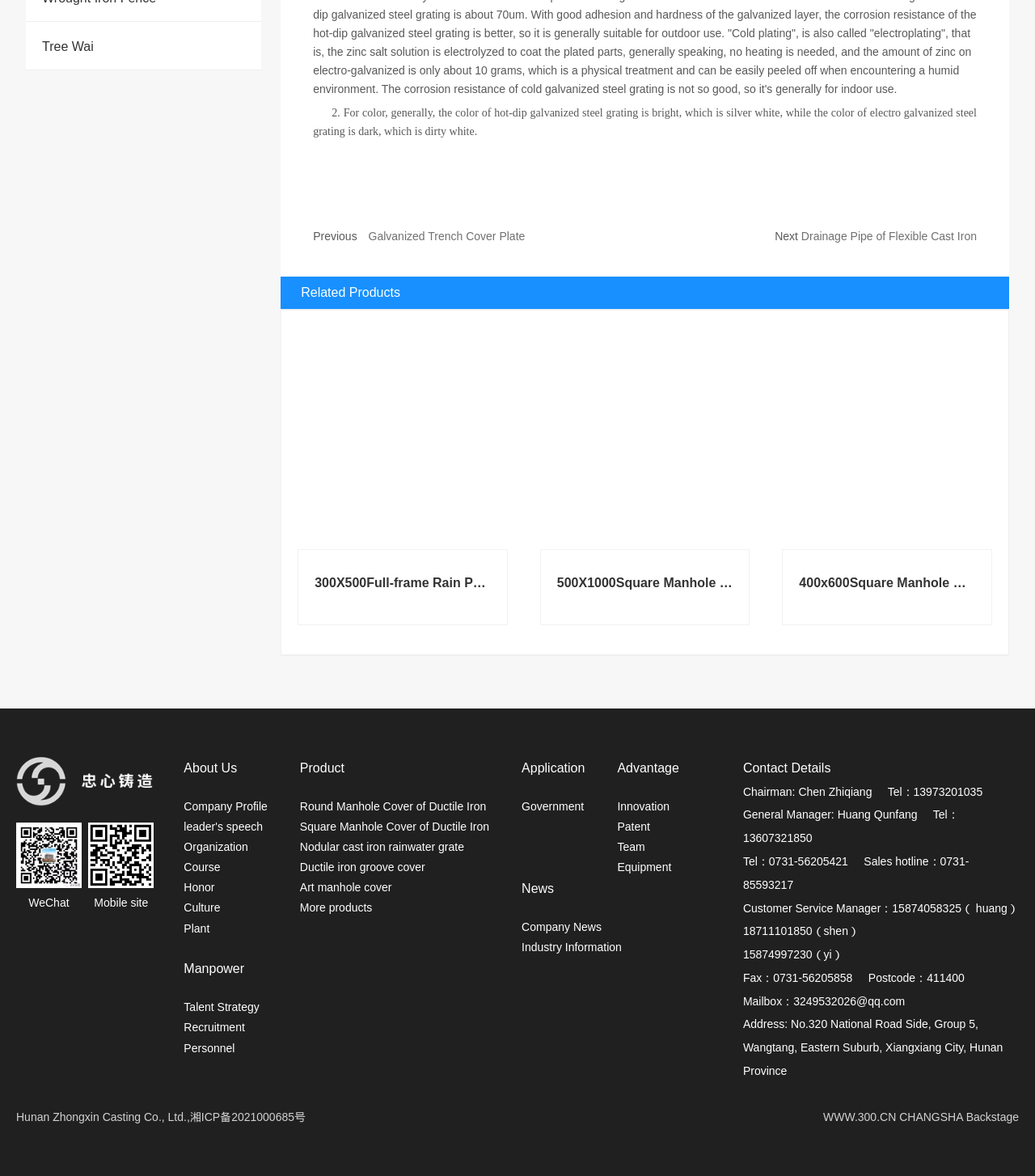Please specify the bounding box coordinates of the clickable region to carry out the following instruction: "Check the company address". The coordinates should be four float numbers between 0 and 1, in the format [left, top, right, bottom].

[0.718, 0.866, 0.969, 0.916]